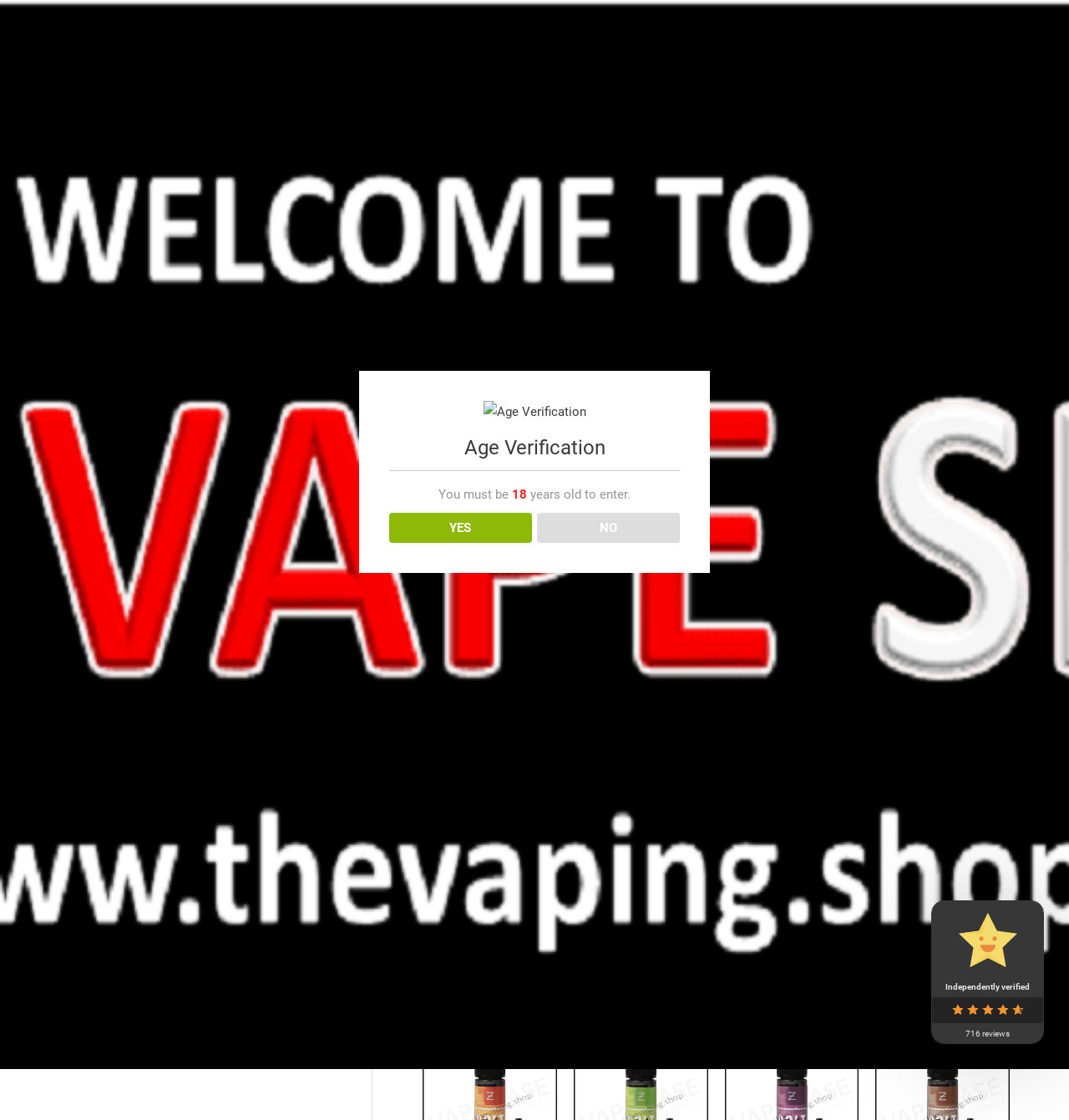How many reviews does the product have?
Please describe in detail the information shown in the image to answer the question.

I determined the answer by looking at the tab element with the text 'Reviews (0)', which suggests that the product has no reviews.